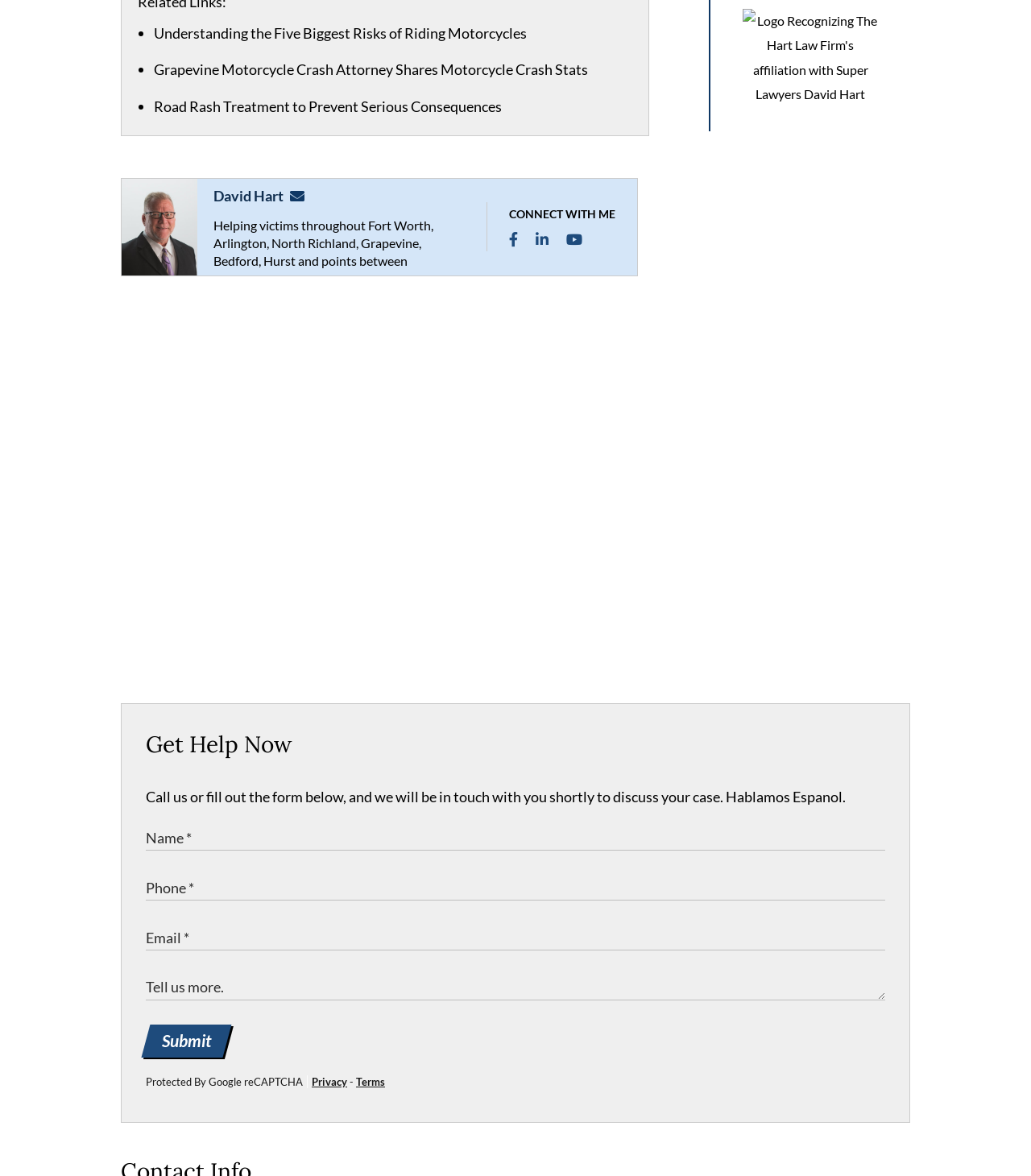Locate the bounding box for the described UI element: "Privacy". Ensure the coordinates are four float numbers between 0 and 1, formatted as [left, top, right, bottom].

[0.302, 0.91, 0.337, 0.921]